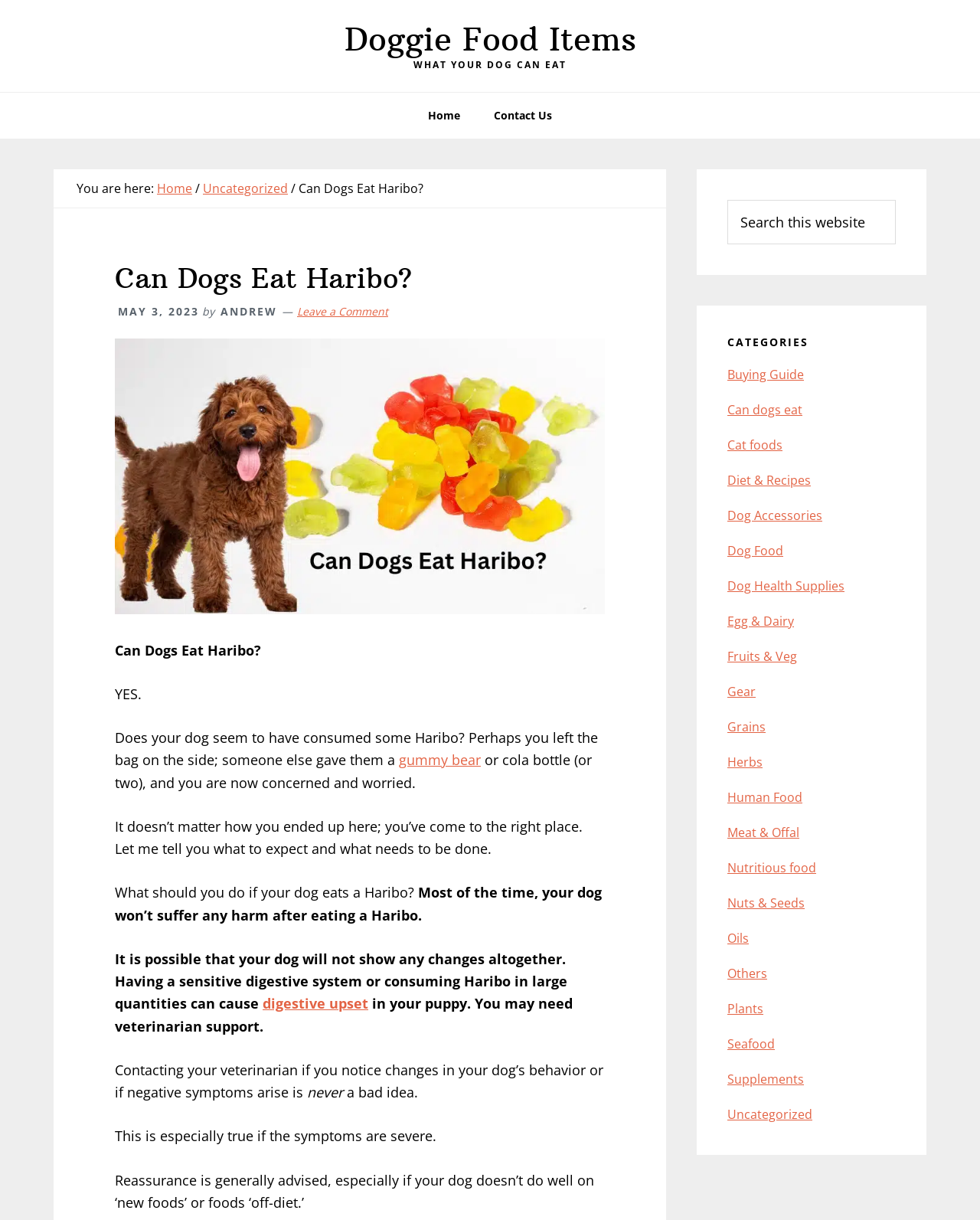What is the purpose of contacting a veterinarian?
Please provide a single word or phrase answer based on the image.

If symptoms arise